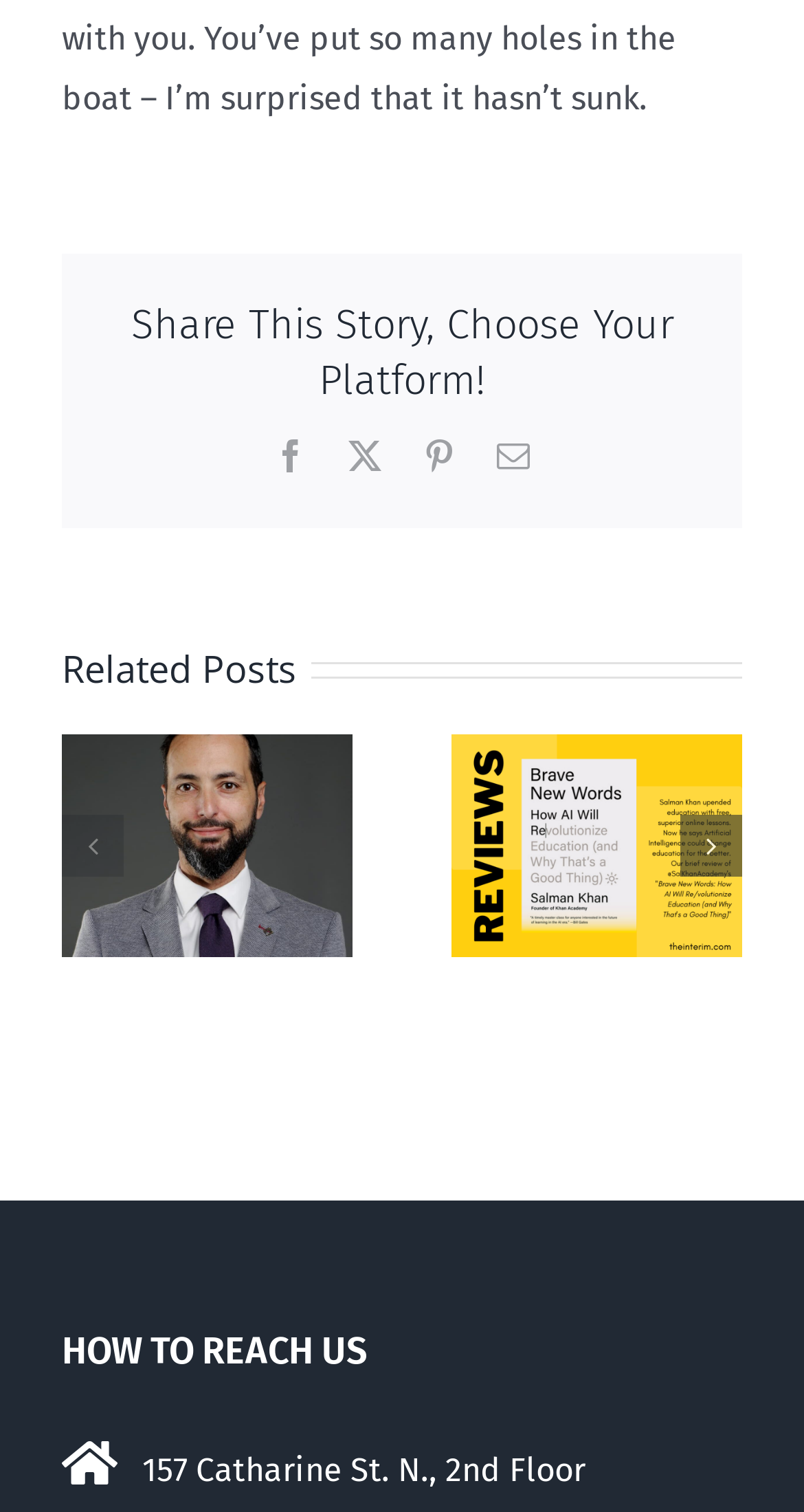What is the first social media platform to share the story?
Answer the question based on the image using a single word or a brief phrase.

Facebook